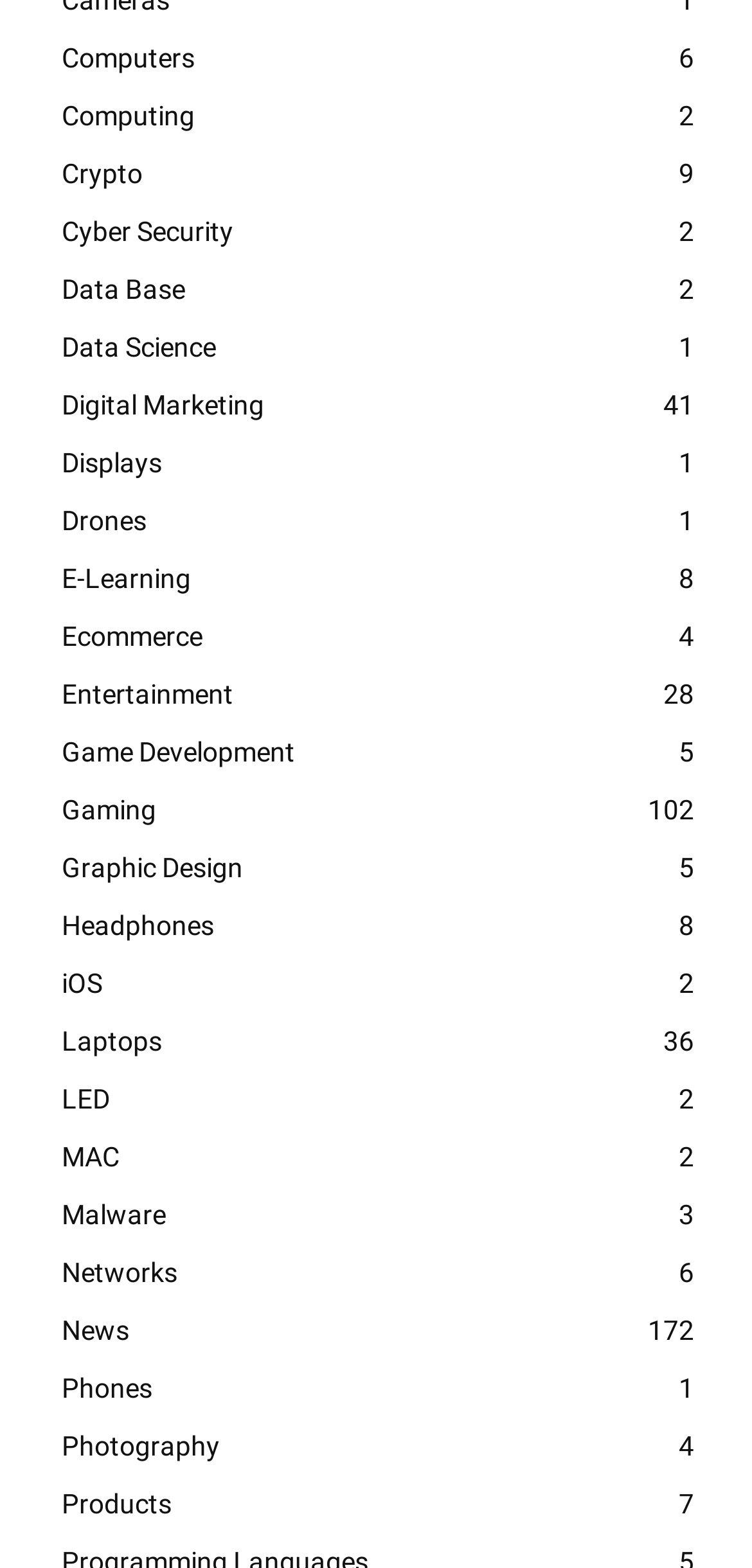Please find the bounding box coordinates of the element's region to be clicked to carry out this instruction: "Browse Digital Marketing".

[0.051, 0.24, 0.949, 0.277]